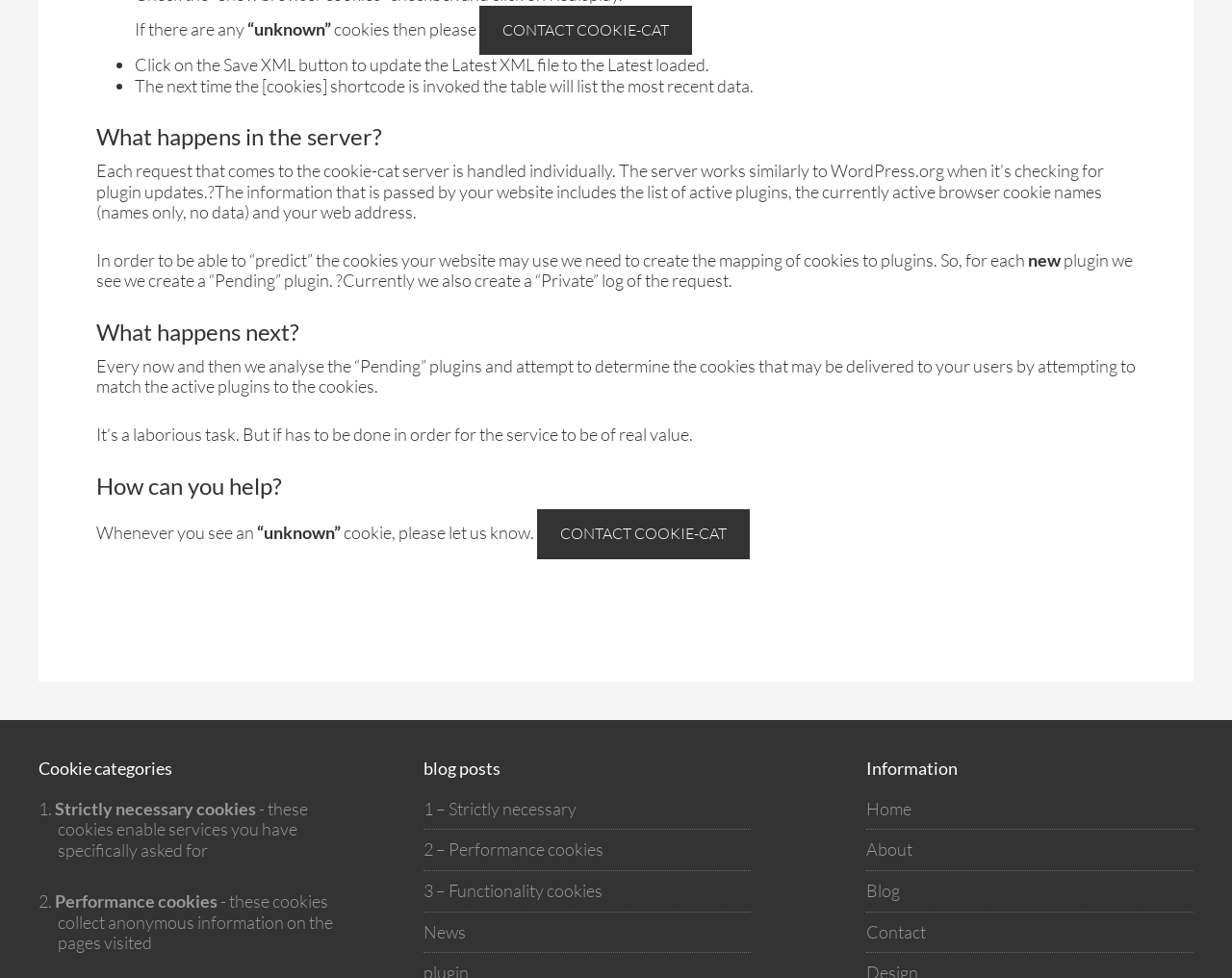Determine the coordinates of the bounding box for the clickable area needed to execute this instruction: "Click on Home".

[0.703, 0.816, 0.74, 0.837]